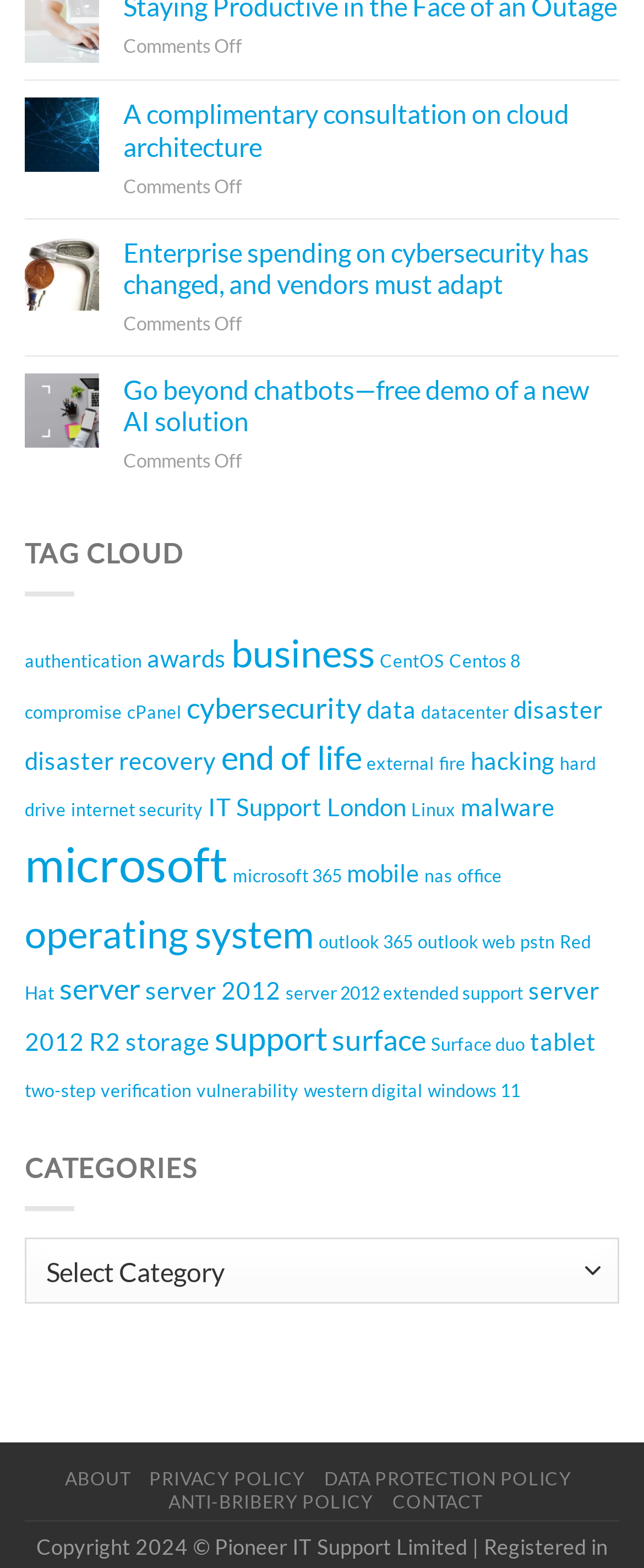What is the purpose of the combobox?
Answer the question with a single word or phrase derived from the image.

Selecting categories